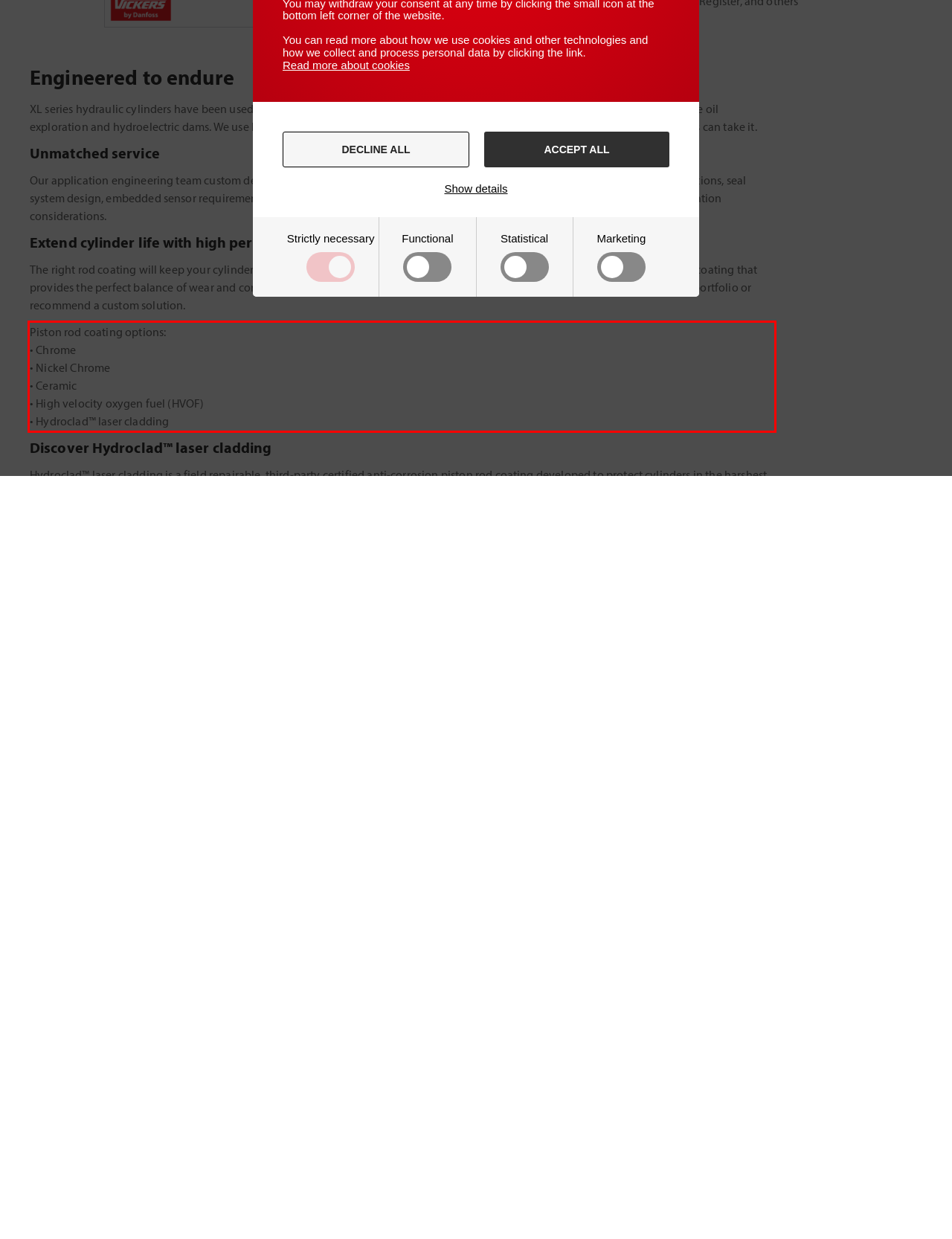You are given a webpage screenshot with a red bounding box around a UI element. Extract and generate the text inside this red bounding box.

Piston rod coating options: • Chrome • Nickel Chrome • Ceramic • High velocity oxygen fuel (HVOF) • Hydroclad™ laser cladding